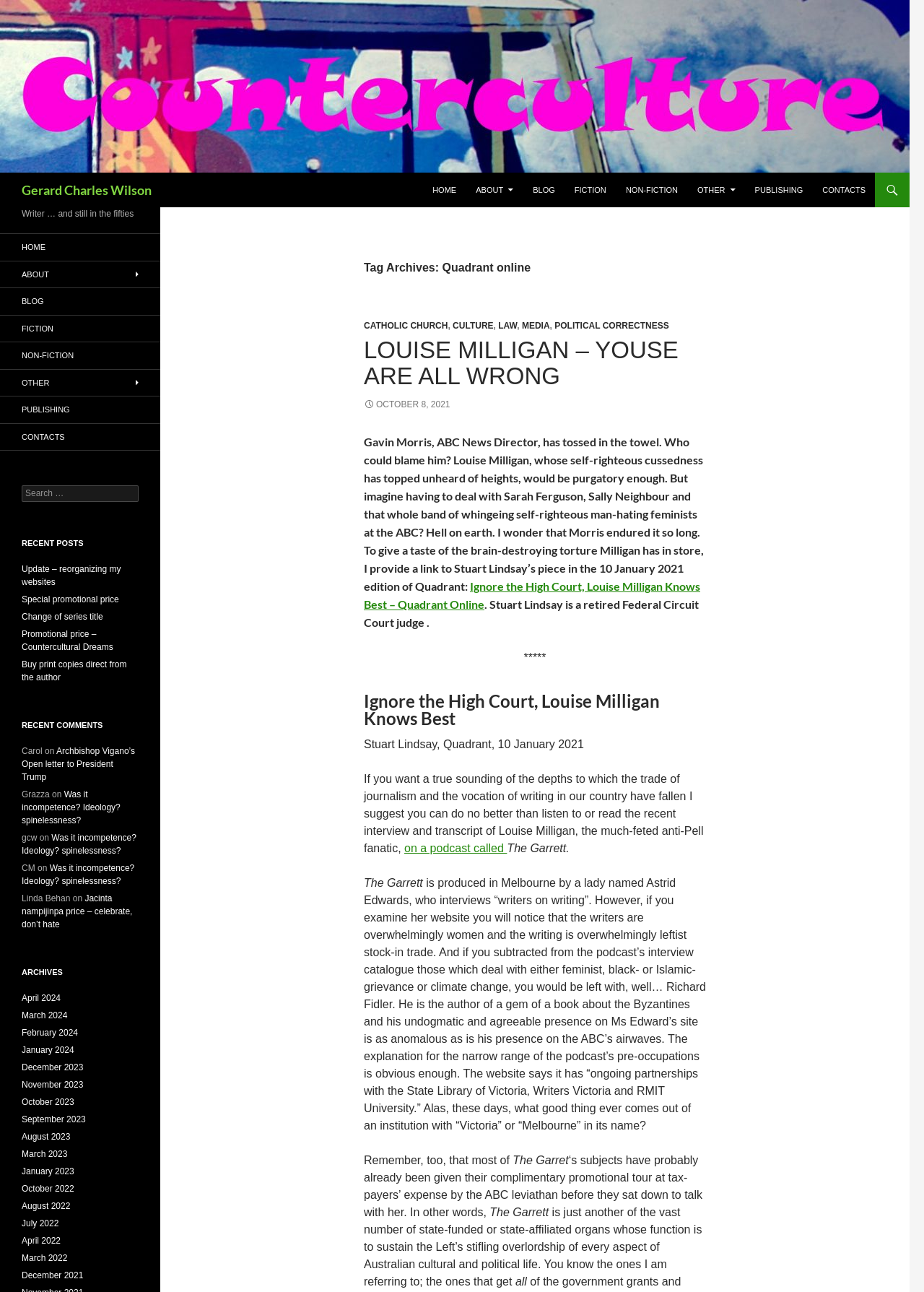Describe every aspect of the webpage in a detailed manner.

The webpage is about Gerard Charles Wilson, with a focus on his writing and online presence. At the top of the page, there is a header section with a link to his name, an image of him, and a heading with his name. Below this, there is a navigation menu with links to various sections of the website, including Home, About, Blog, Fiction, Non-Fiction, Other, Publishing, and Contacts.

The main content of the page is a blog post titled "LOUISE MILLIGAN – YOUSE ARE ALL WRONG" with a date of October 8, 2021. The post is a critique of Louise Milligan's writing and journalism, with the author expressing their opinion on her work and its perceived biases. The post includes links to other articles and websites, as well as quotes and excerpts from Milligan's writing.

To the right of the blog post, there is a sidebar with several sections. The first section is a list of recent posts, with links to other articles on the website. Below this, there is a section for recent comments, with quotes and links to comments left by readers. Finally, there is an archives section, with links to posts from previous months.

At the bottom of the page, there is a footer section with links to the website's home page, about page, and contact page, as well as a search bar and a link to a podcast called "The Garrett".